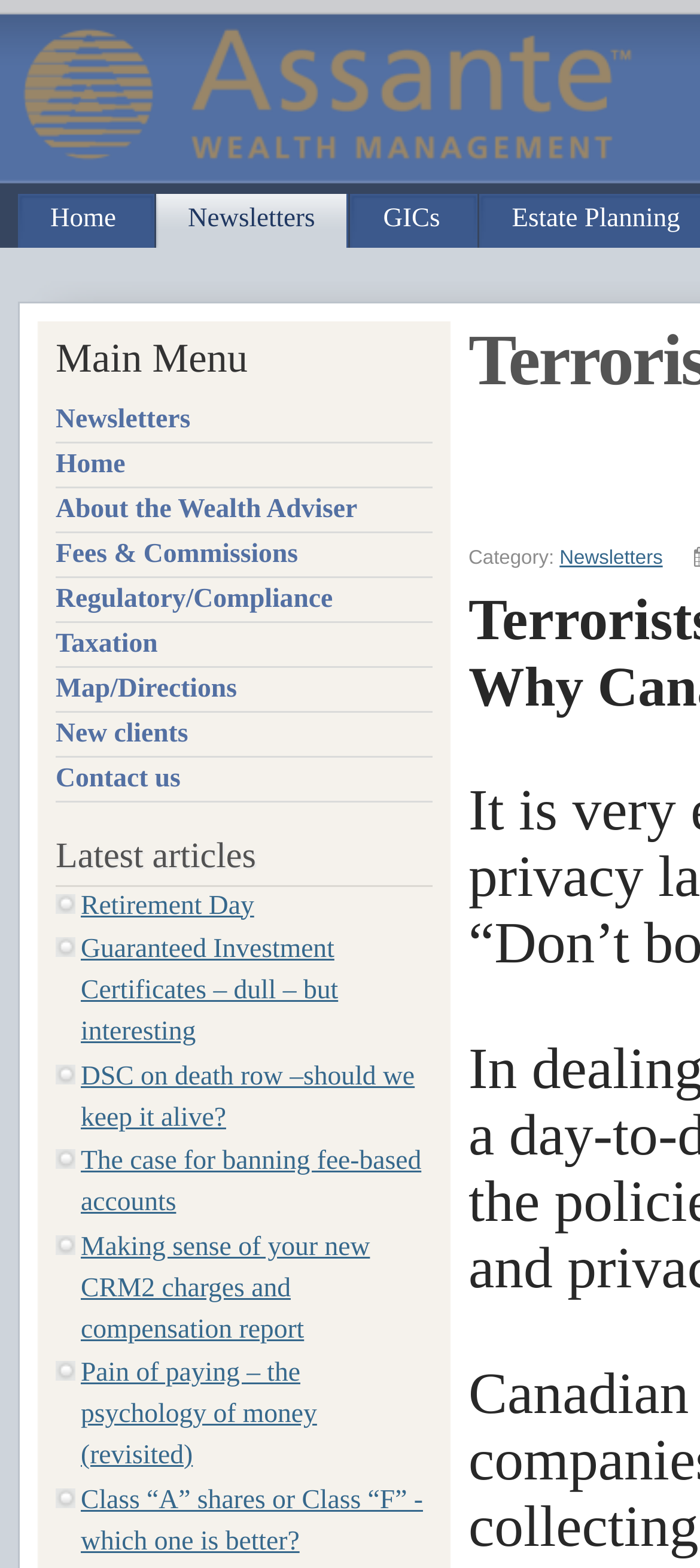Provide a brief response to the question using a single word or phrase: 
How many links are there in the main menu?

9